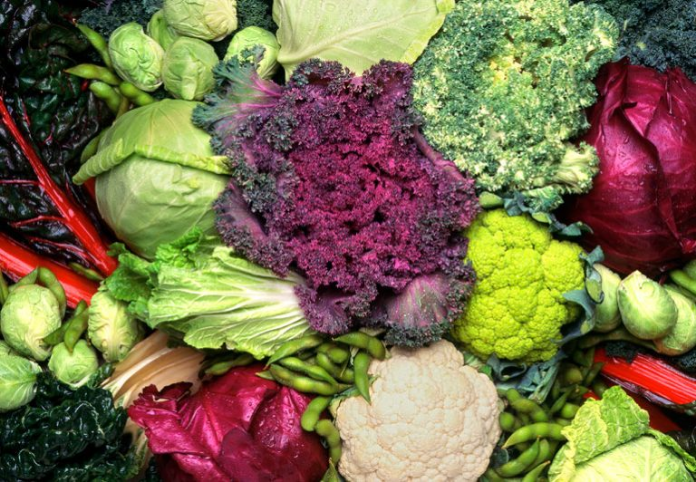Use a single word or phrase to answer the question:
What color is the kale in the image?

Purple